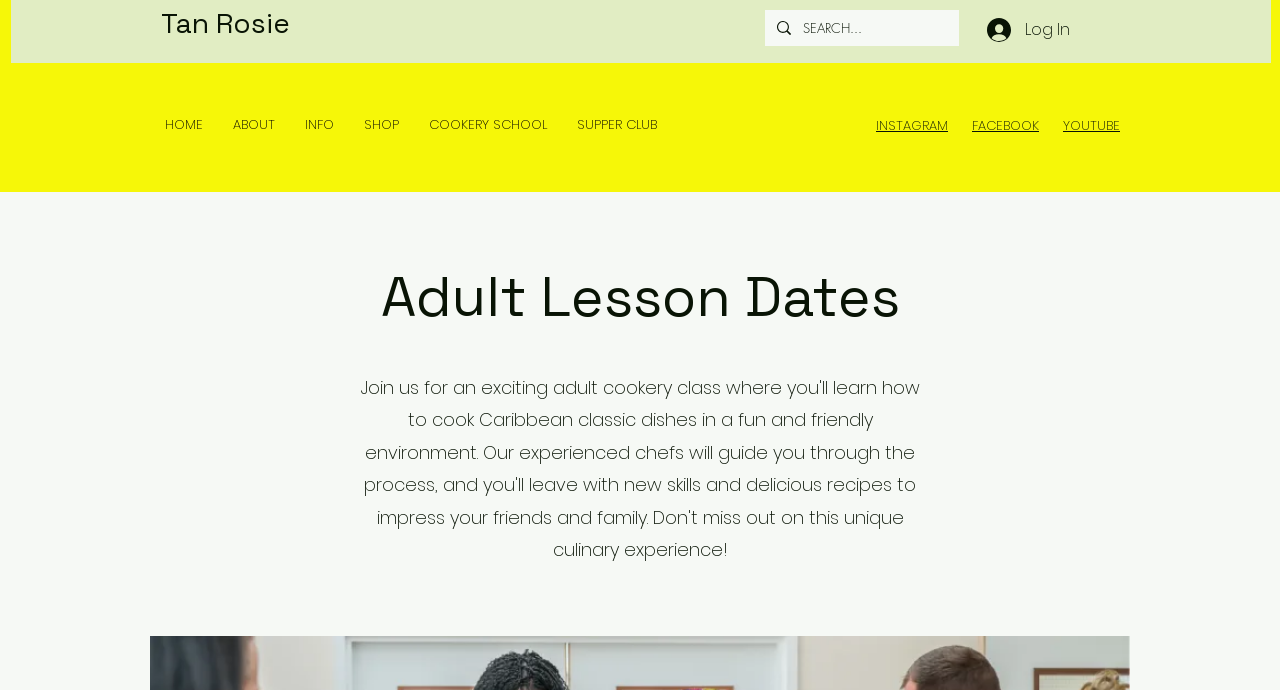Locate the bounding box coordinates of the element you need to click to accomplish the task described by this instruction: "visit cookery school page".

[0.323, 0.145, 0.439, 0.217]